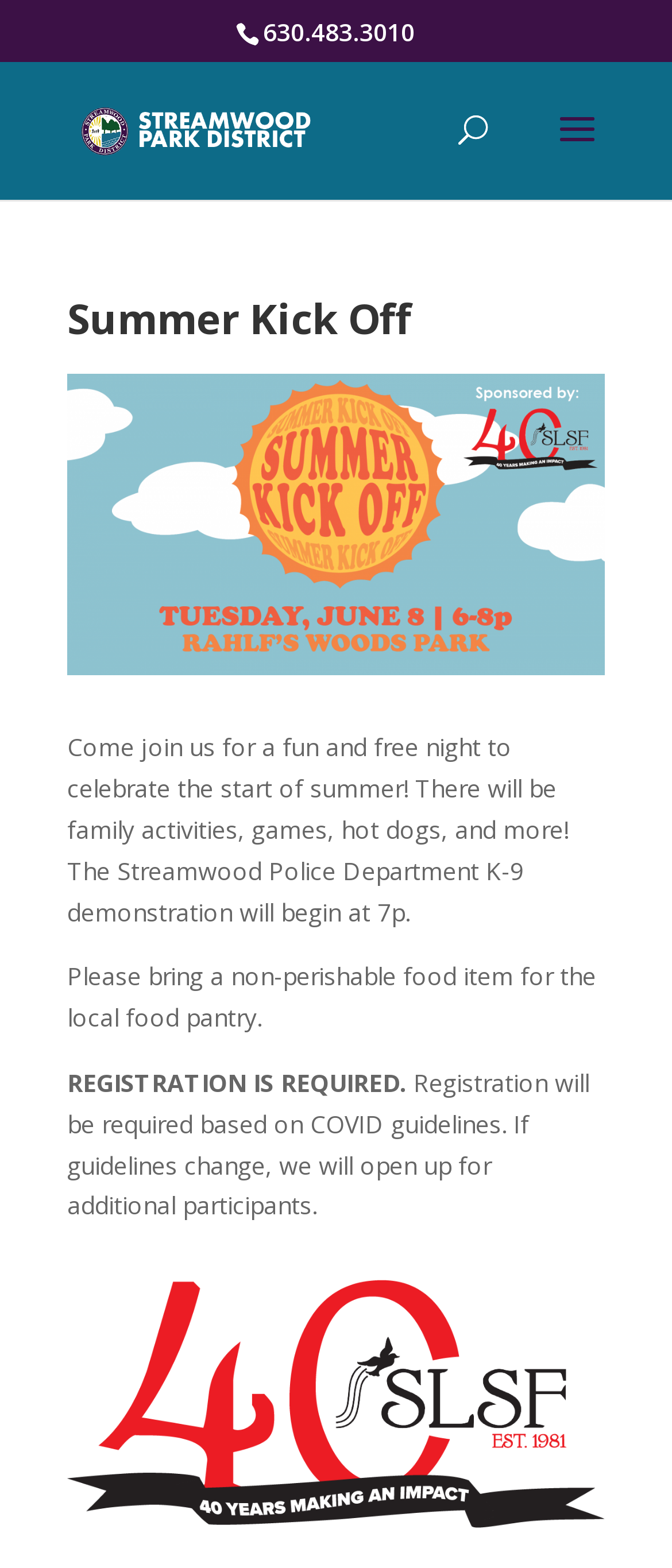Can you determine the main header of this webpage?

Summer Kick Off